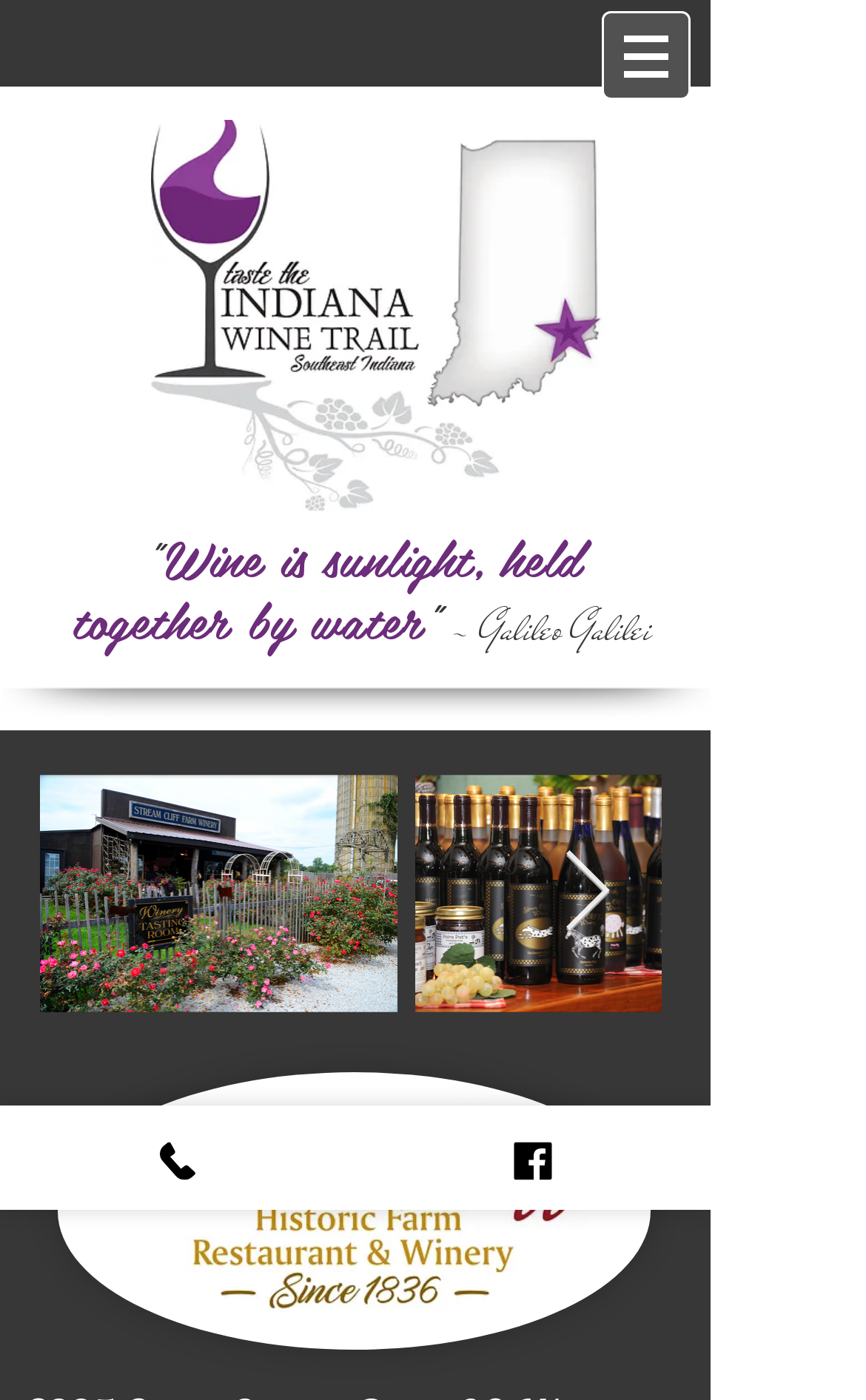What is the purpose of the button with a popup menu?
Based on the image content, provide your answer in one word or a short phrase.

Site navigation